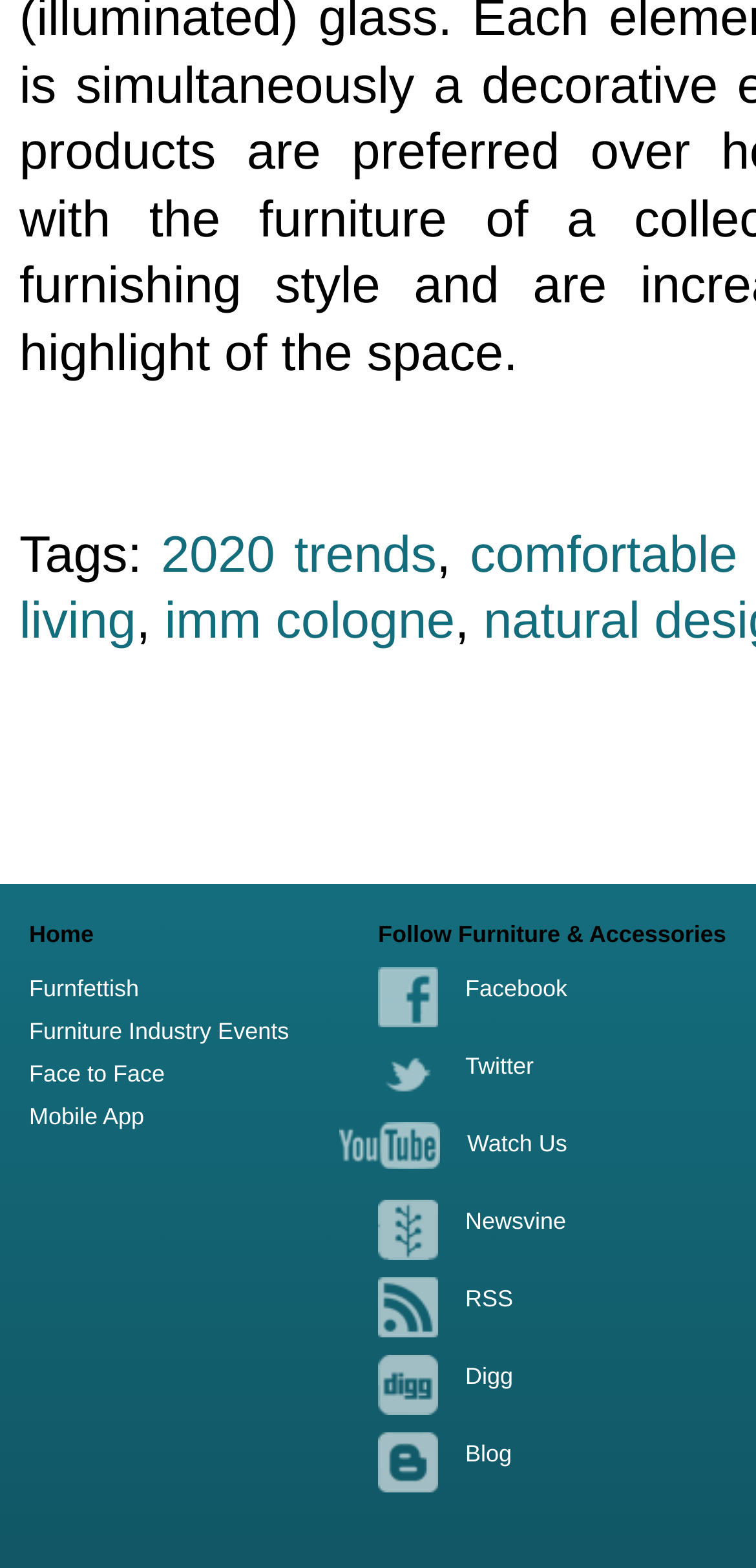Please mark the clickable region by giving the bounding box coordinates needed to complete this instruction: "Go to Home".

[0.038, 0.582, 0.5, 0.61]